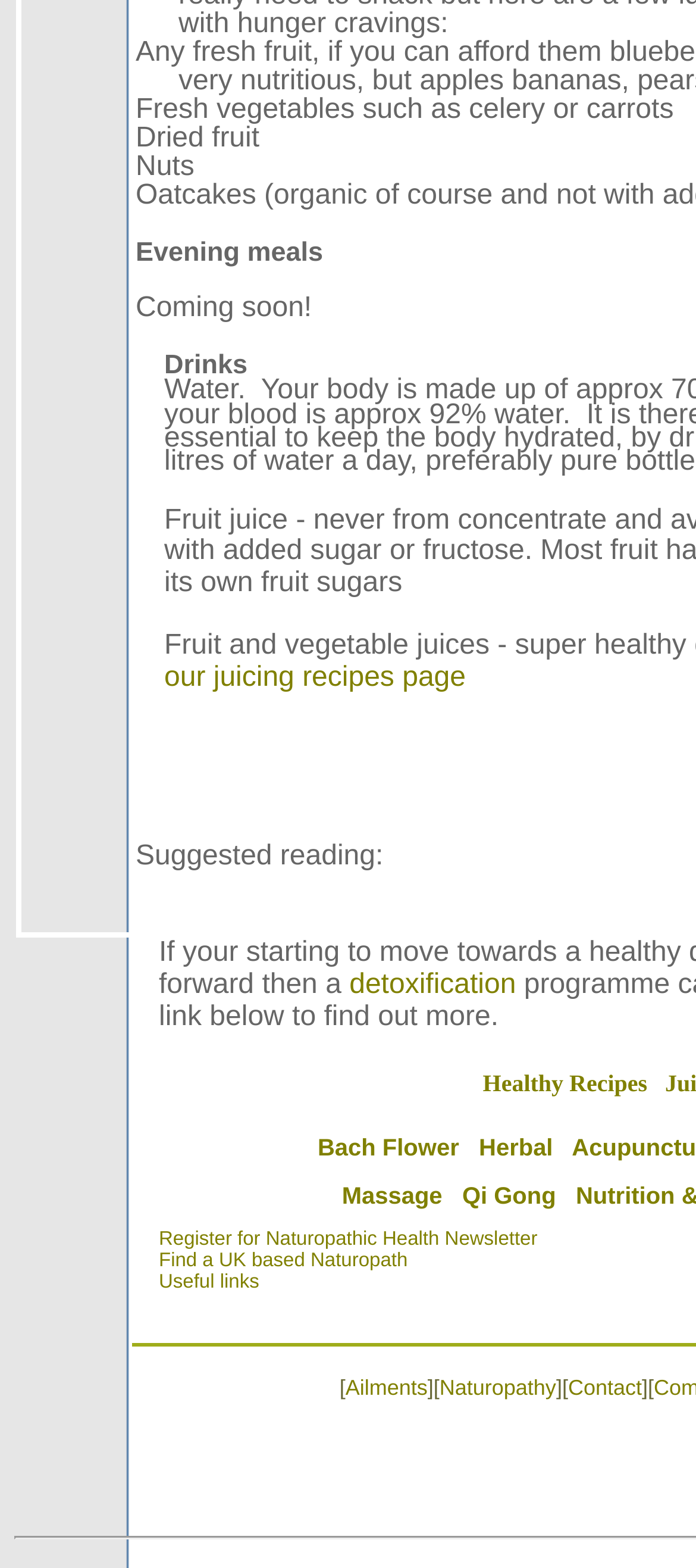Identify the bounding box coordinates of the clickable region to carry out the given instruction: "Click on detoxification link".

[0.502, 0.619, 0.741, 0.638]